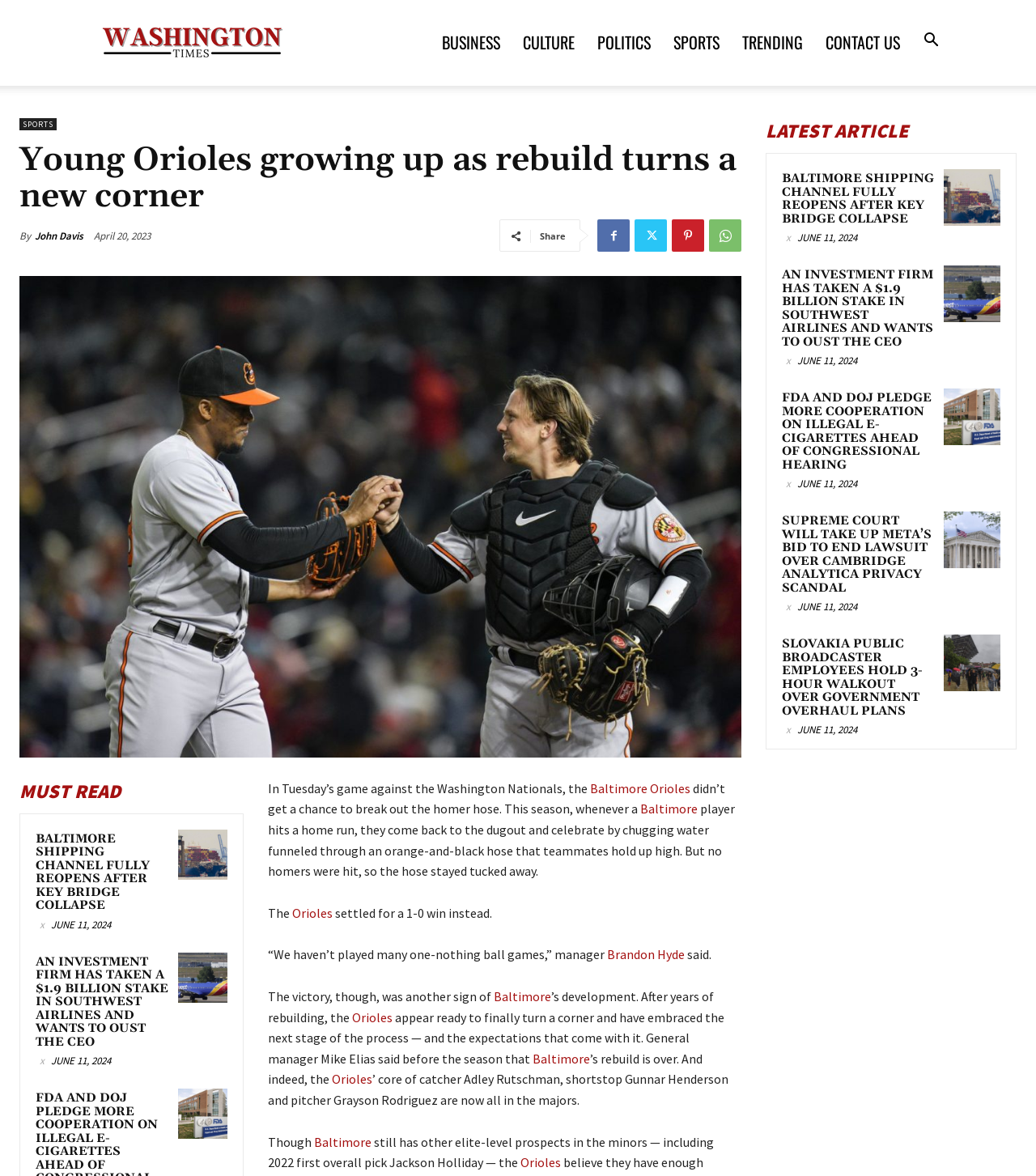Please determine the bounding box of the UI element that matches this description: Washington Times Mag. The coordinates should be given as (top-left x, top-left y, bottom-right x, bottom-right y), with all values between 0 and 1.

[0.083, 0.027, 0.295, 0.04]